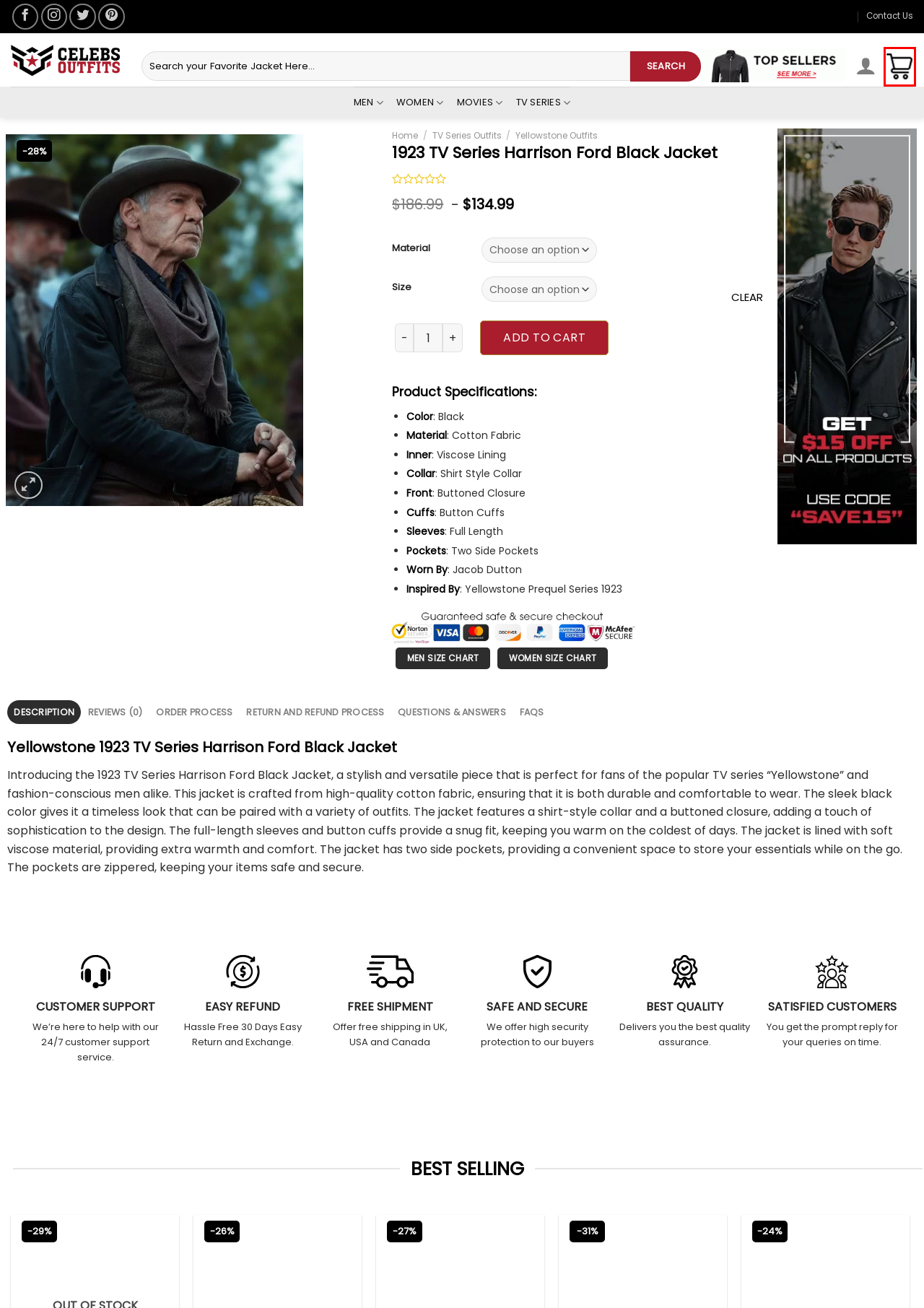Review the webpage screenshot provided, noting the red bounding box around a UI element. Choose the description that best matches the new webpage after clicking the element within the bounding box. The following are the options:
A. Enhance Your Look With The Smart Jackets | Celebs Outfits
B. Yellowstone TV Series Outfits | Celebs Outfits
C. Money Heist La Casa De Papel Dali Archives - Celebs Outfits
D. Cart - Celebs Outfits
E. Mens Brown Leather Jackets Archives - Celebs Outfits
F. Feel Free To Contact Our Customer Care | Celebs Outfits
G. Our Collection Of TV Series Outfits For Men And Women
H. Watchmen Outfits Archives - Celebs Outfits

D